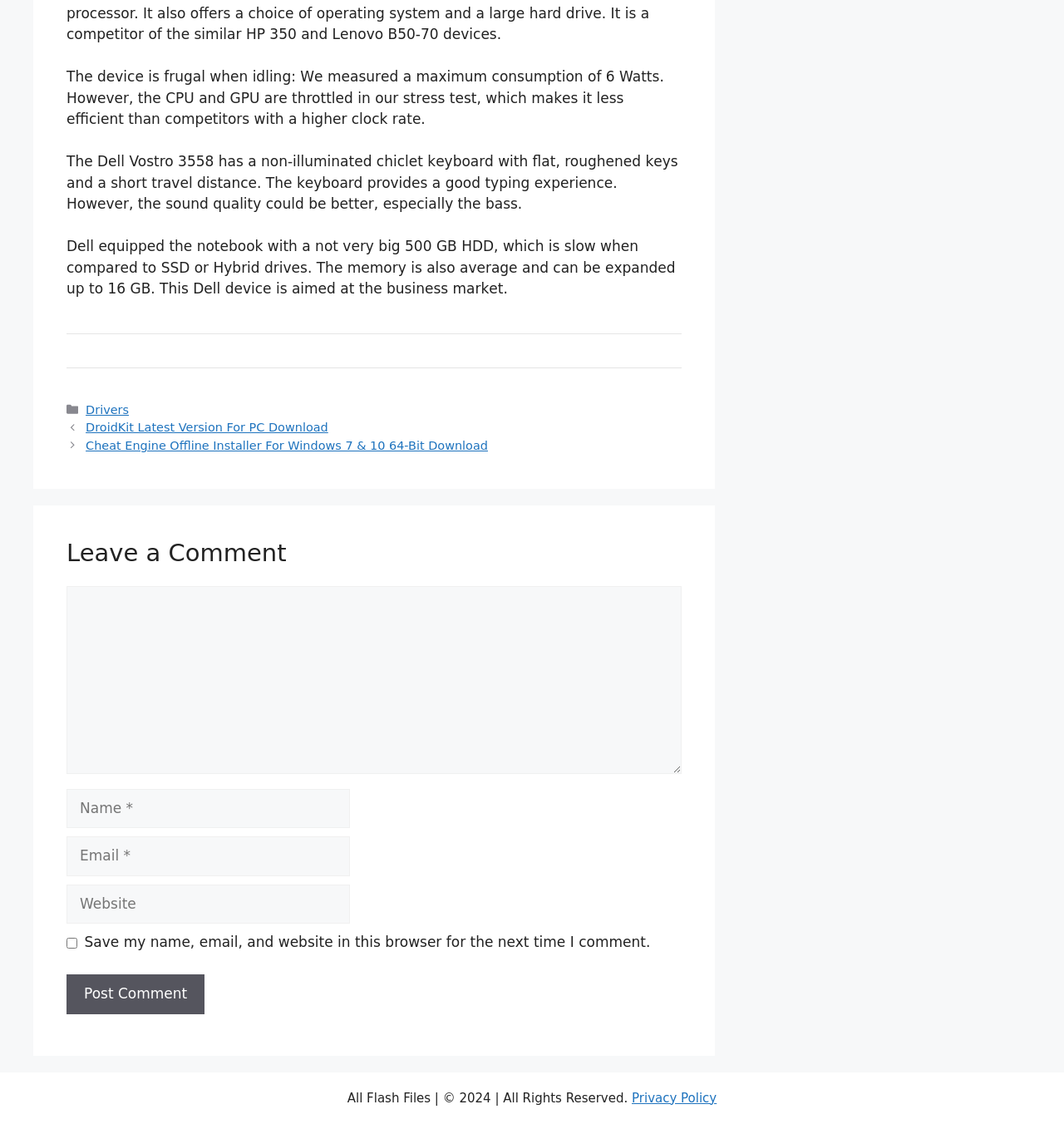Determine the bounding box coordinates for the area you should click to complete the following instruction: "Click the 'Privacy Policy' link".

[0.594, 0.97, 0.674, 0.984]